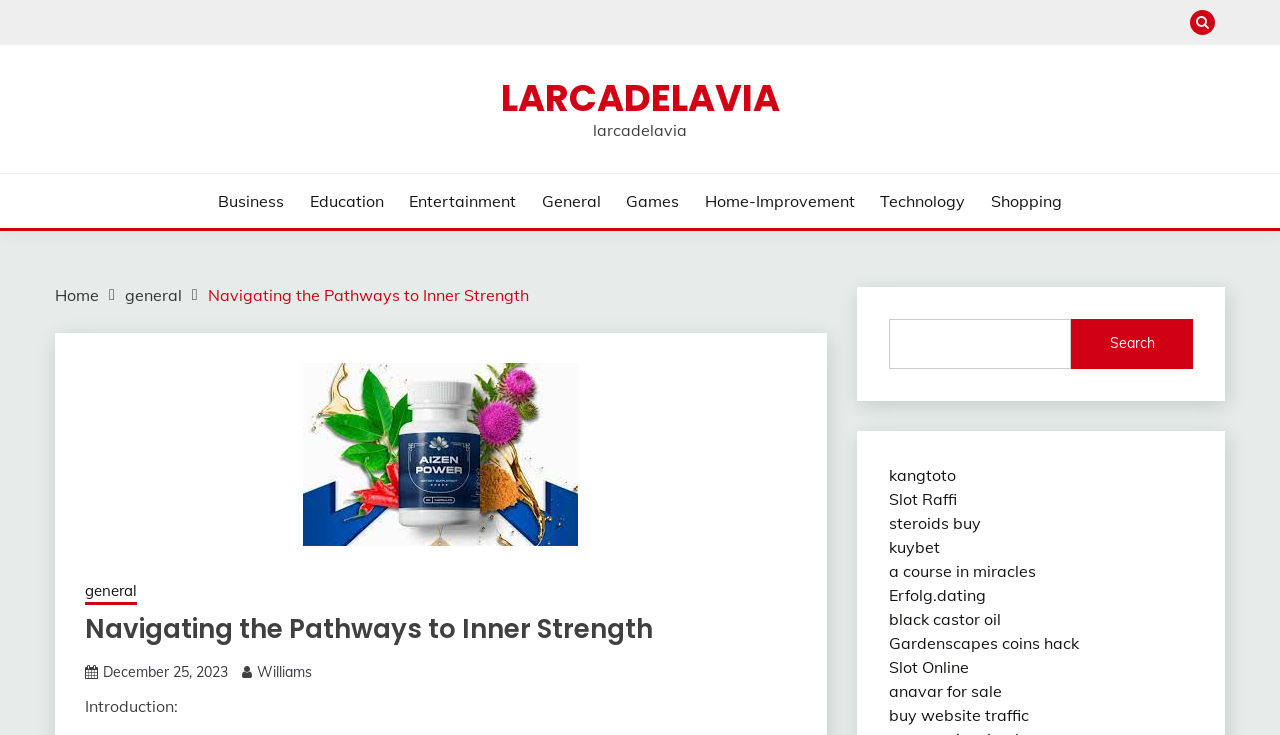How many links are listed under 'general'?
Examine the screenshot and reply with a single word or phrase.

10